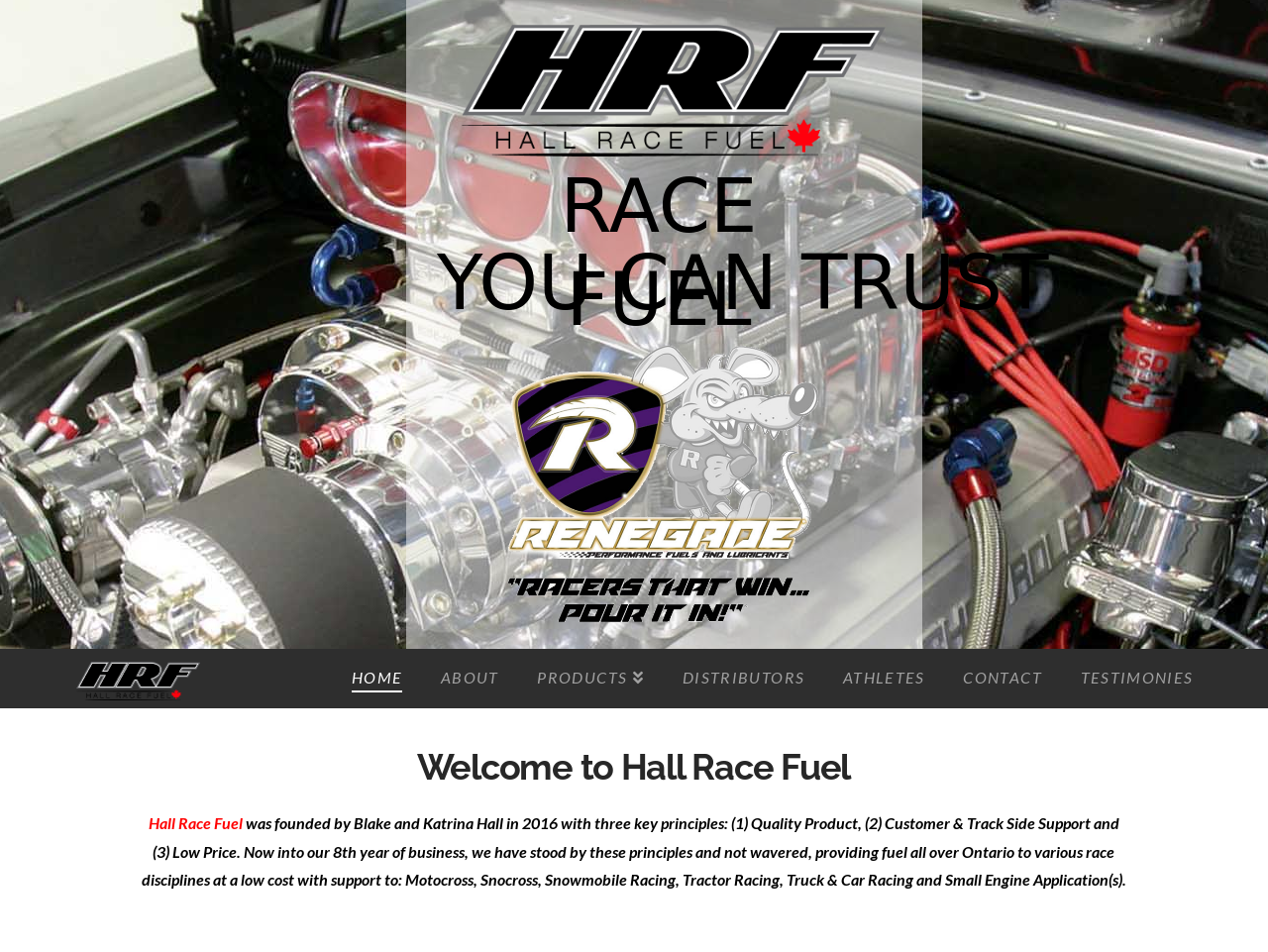Please specify the bounding box coordinates in the format (top-left x, top-left y, bottom-right x, bottom-right y), with values ranging from 0 to 1. Identify the bounding box for the UI component described as follows: For Sellers

None